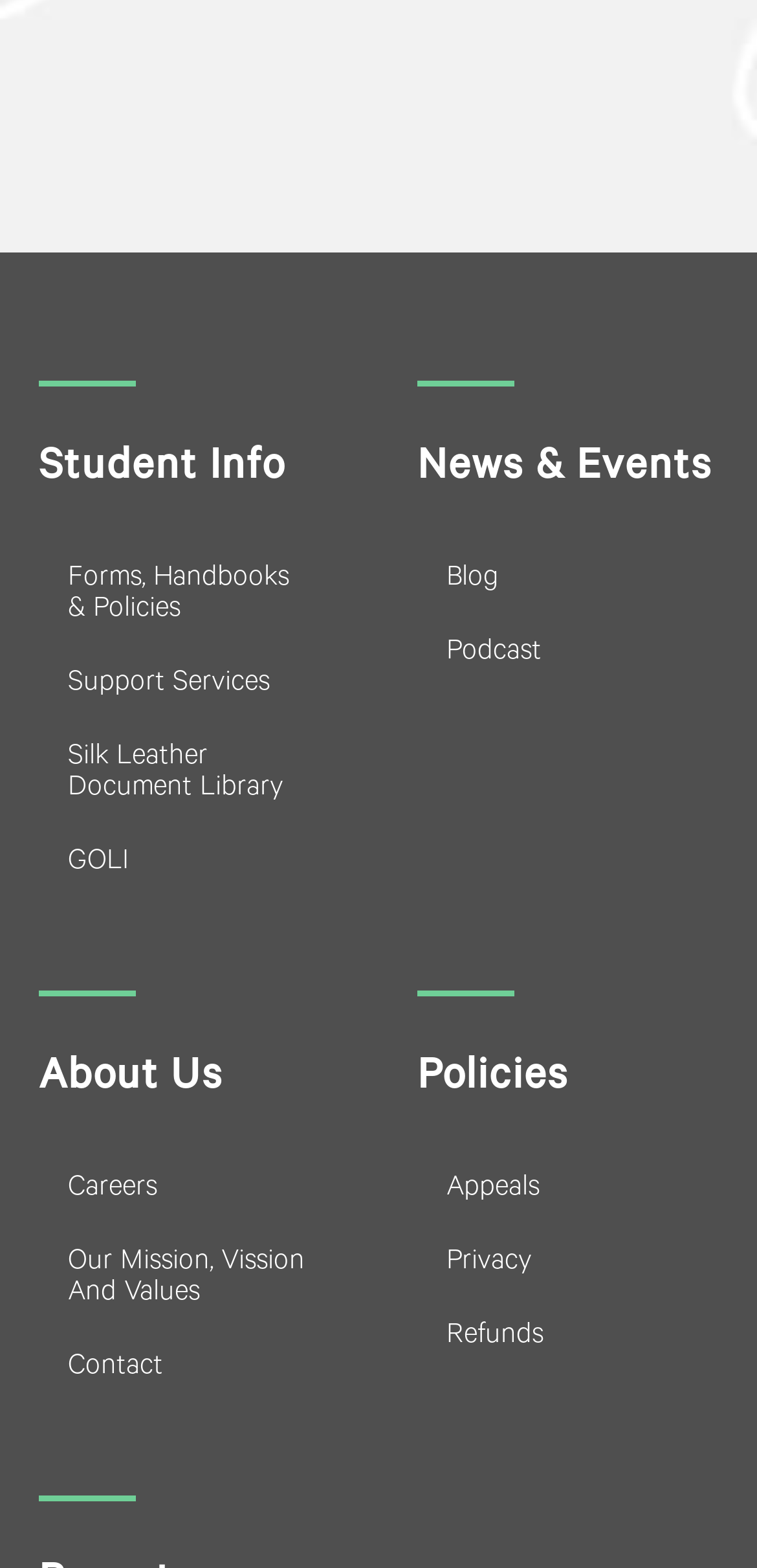Find and indicate the bounding box coordinates of the region you should select to follow the given instruction: "View student information".

[0.051, 0.279, 0.449, 0.322]